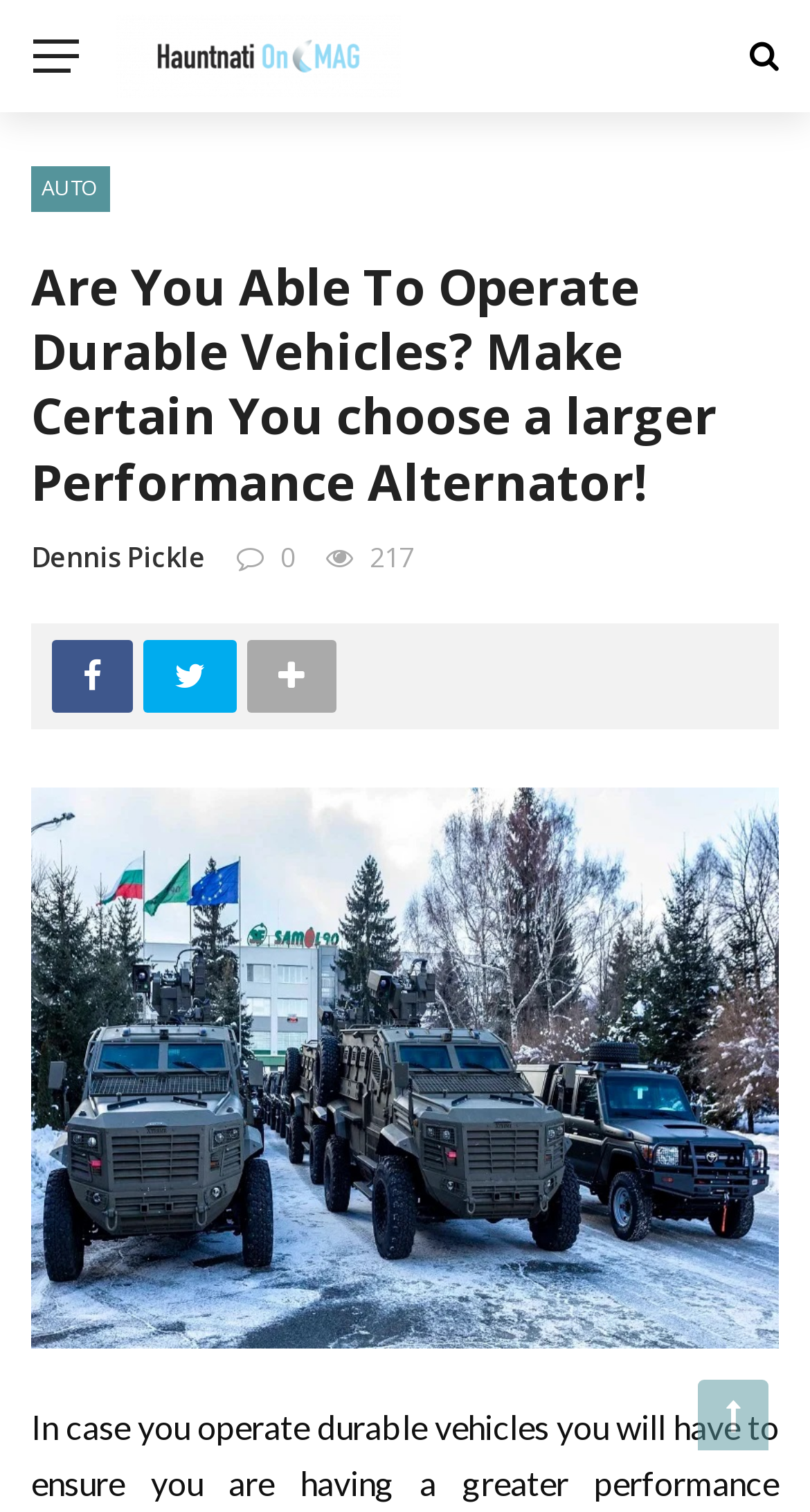What is the icon next to the Facebook link?
Please provide an in-depth and detailed response to the question.

The icon next to the Facebook link is '' which can be found in a link element with a bounding box of [0.064, 0.423, 0.177, 0.471] and is located to the left of the Facebook link.